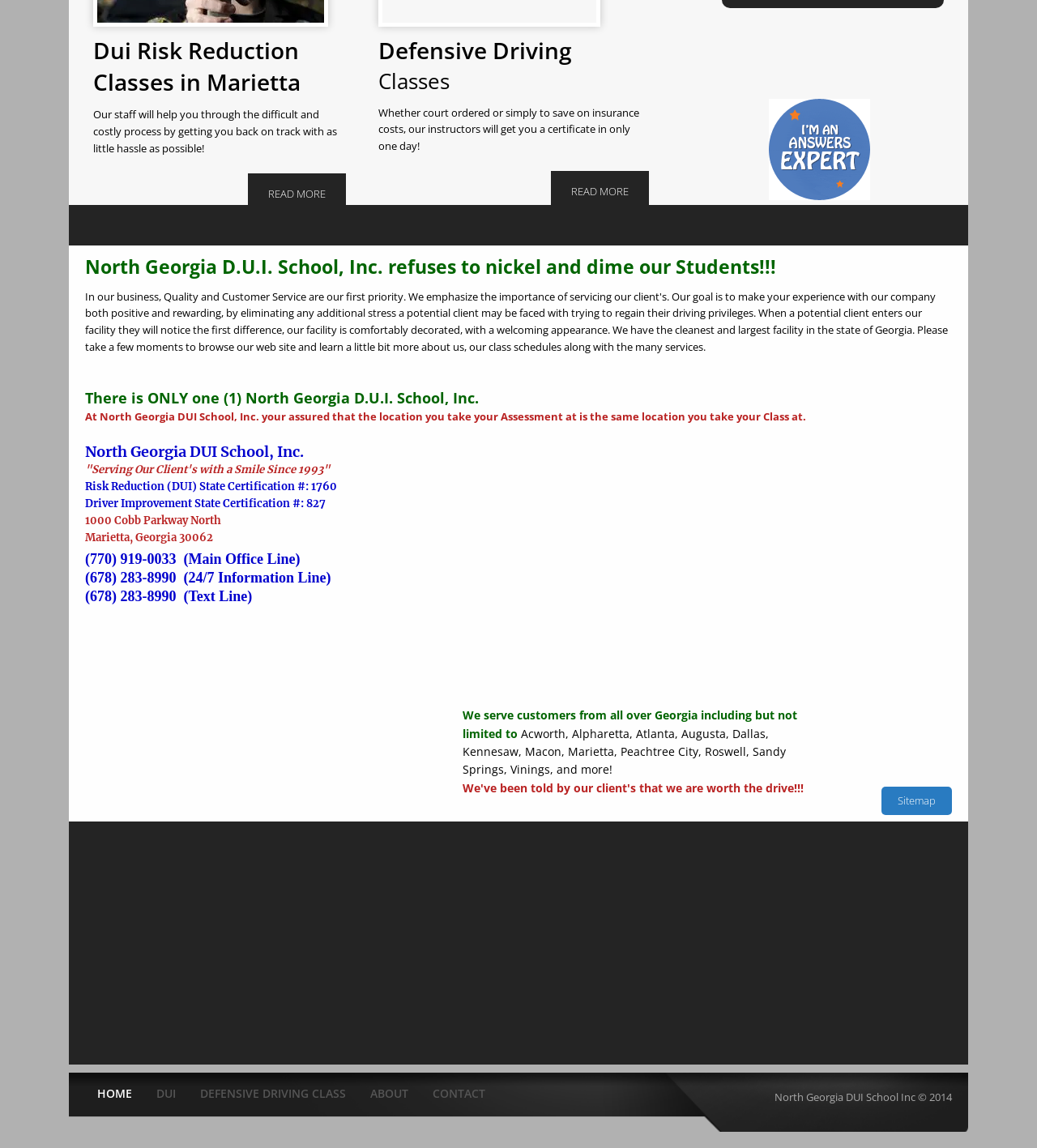How many phone numbers are listed on the webpage?
Please craft a detailed and exhaustive response to the question.

I found the answer by counting the link elements with phone numbers. There are three link elements with phone numbers: '(770) 919-0033', '(678) 283-8990', and '(678) 283-8990'.